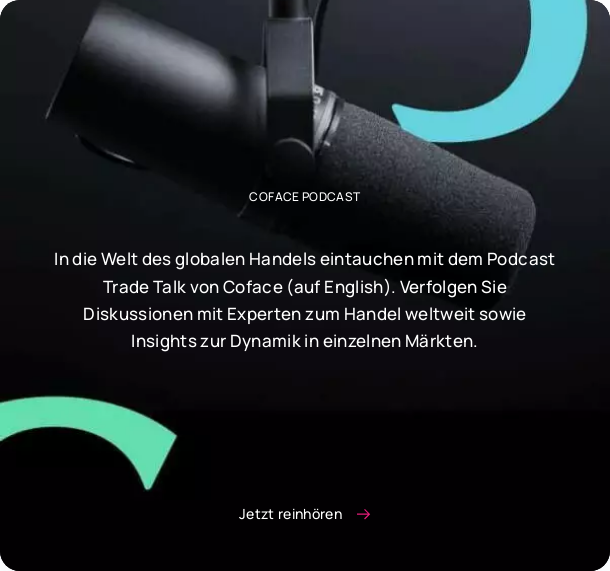Create an extensive and detailed description of the image.

The image features a visually engaging announcement for the "Coface Podcast," titled "COFACE PODCAST." It highlights the theme of global trade, inviting listeners to immerse themselves in discussions from experts about international commerce and market dynamics. The caption text describes the essence of the podcast as an opportunity to explore insights into trading challenges and opportunities globally. Accompanying the text is a stylish image of a microphone, symbolizing the podcast medium, complemented by vibrant graphical elements that add a modern touch. The call to action, "Jetzt reinhören," encourages viewers to listen to the podcast directly, enhancing audience engagement with this insightful content.